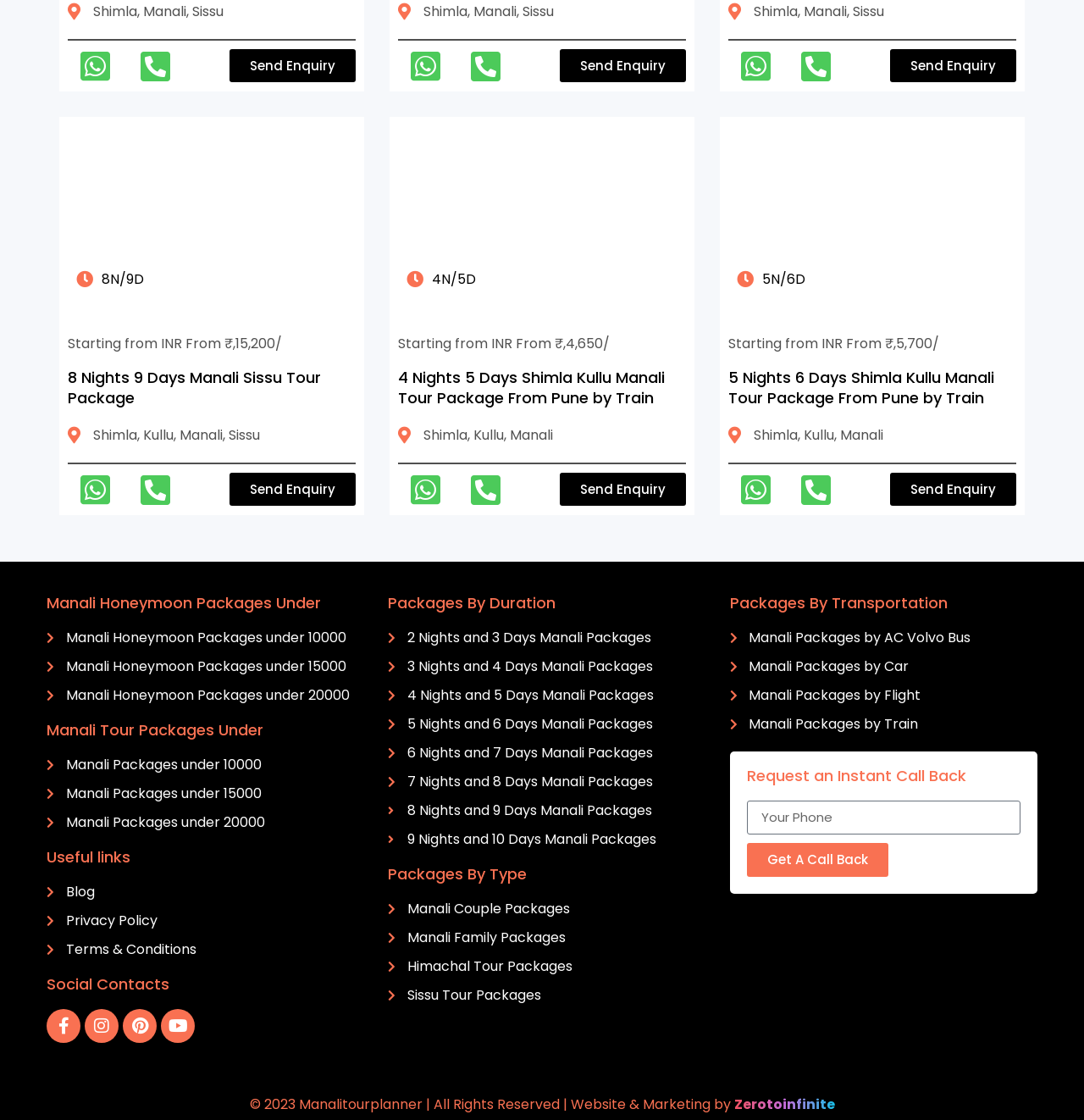Identify the bounding box coordinates of the clickable region necessary to fulfill the following instruction: "Check the 'Manali Honeymoon Packages under 10000'". The bounding box coordinates should be four float numbers between 0 and 1, i.e., [left, top, right, bottom].

[0.043, 0.56, 0.327, 0.579]